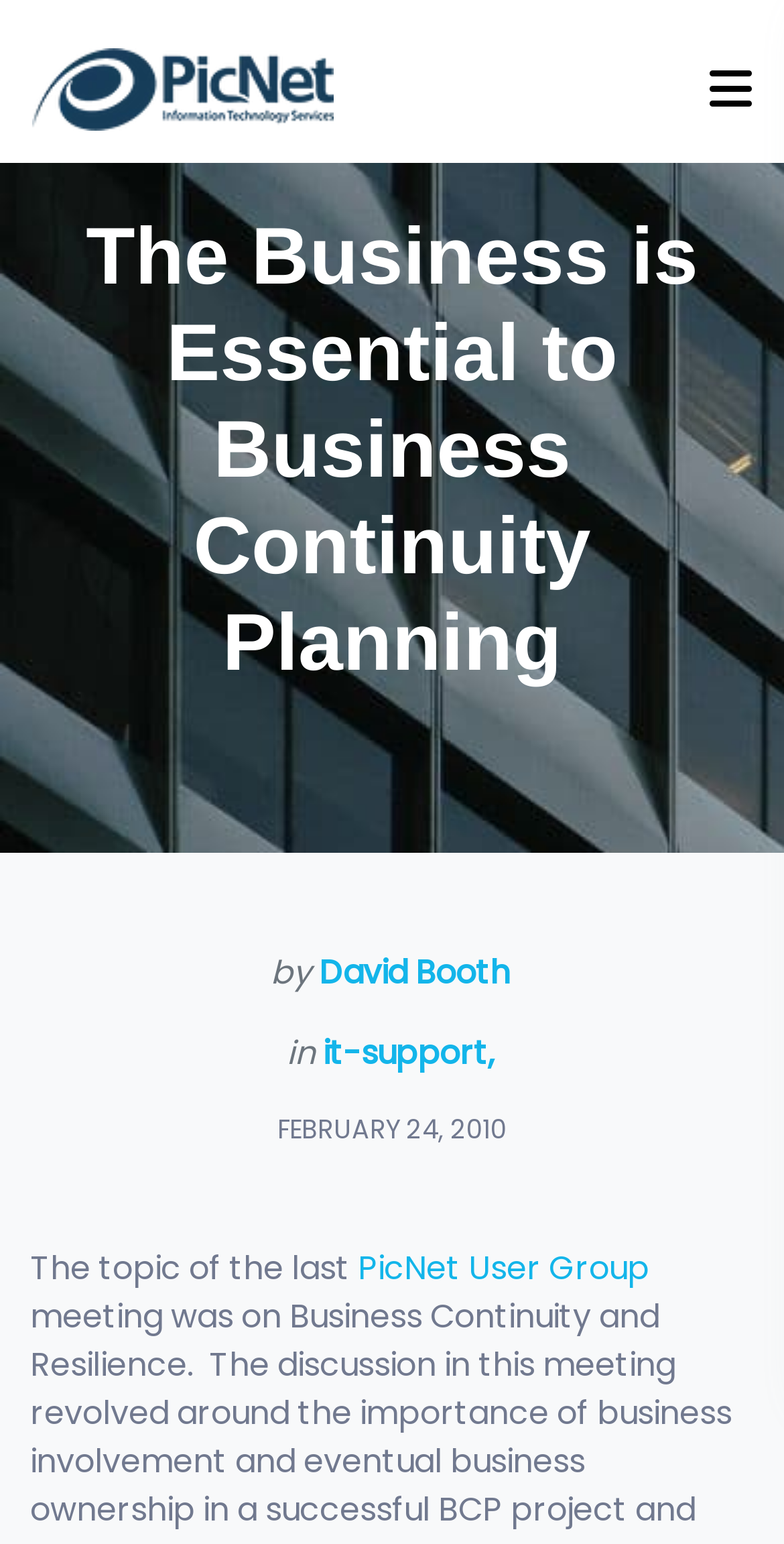From the element description parent_node: SERVICES, predict the bounding box coordinates of the UI element. The coordinates must be specified in the format (top-left x, top-left y, bottom-right x, bottom-right y) and should be within the 0 to 1 range.

[0.905, 0.042, 0.959, 0.074]